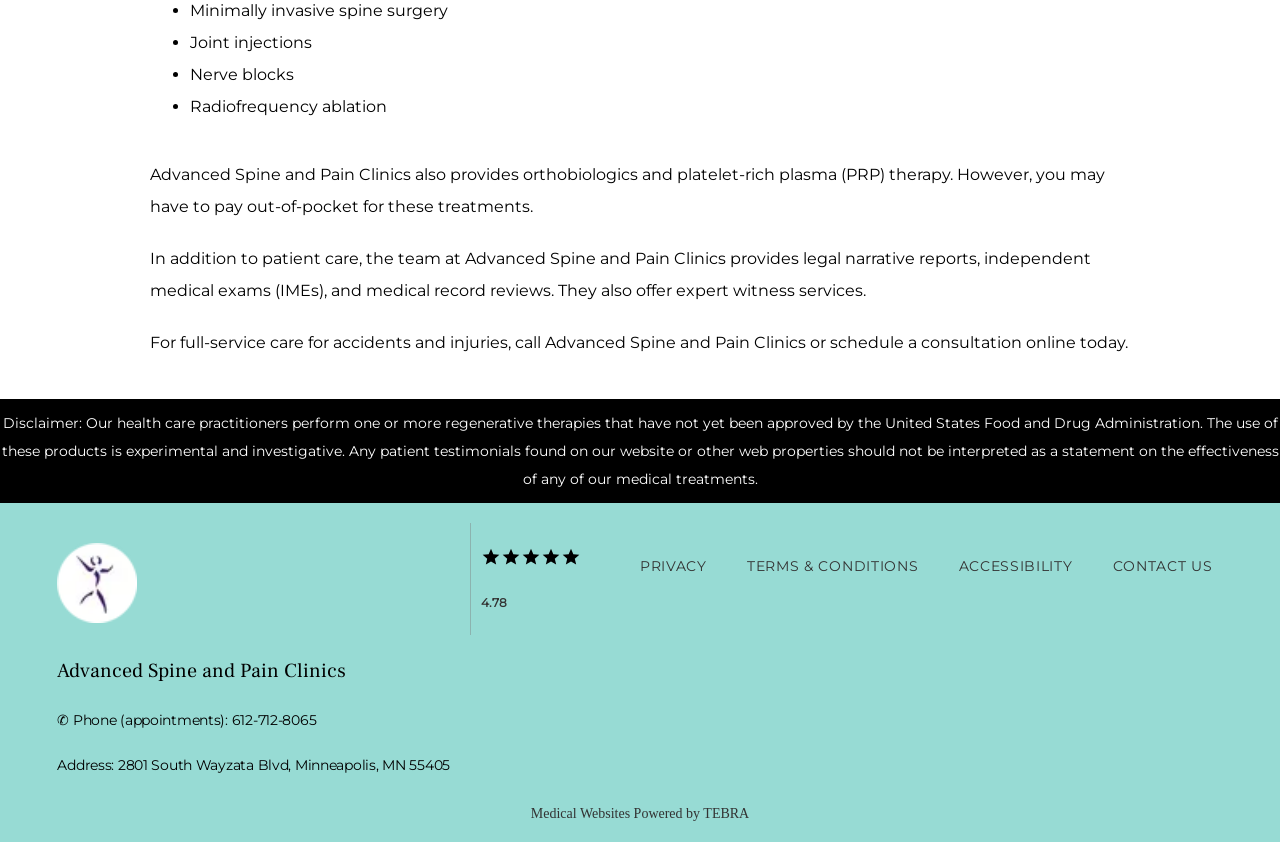With reference to the screenshot, provide a detailed response to the question below:
What type of surgery is mentioned on the webpage?

The webpage mentions 'Minimally invasive spine surgery' as one of the services provided by Advanced Spine and Pain Clinics, indicating that the type of surgery mentioned is spine surgery.